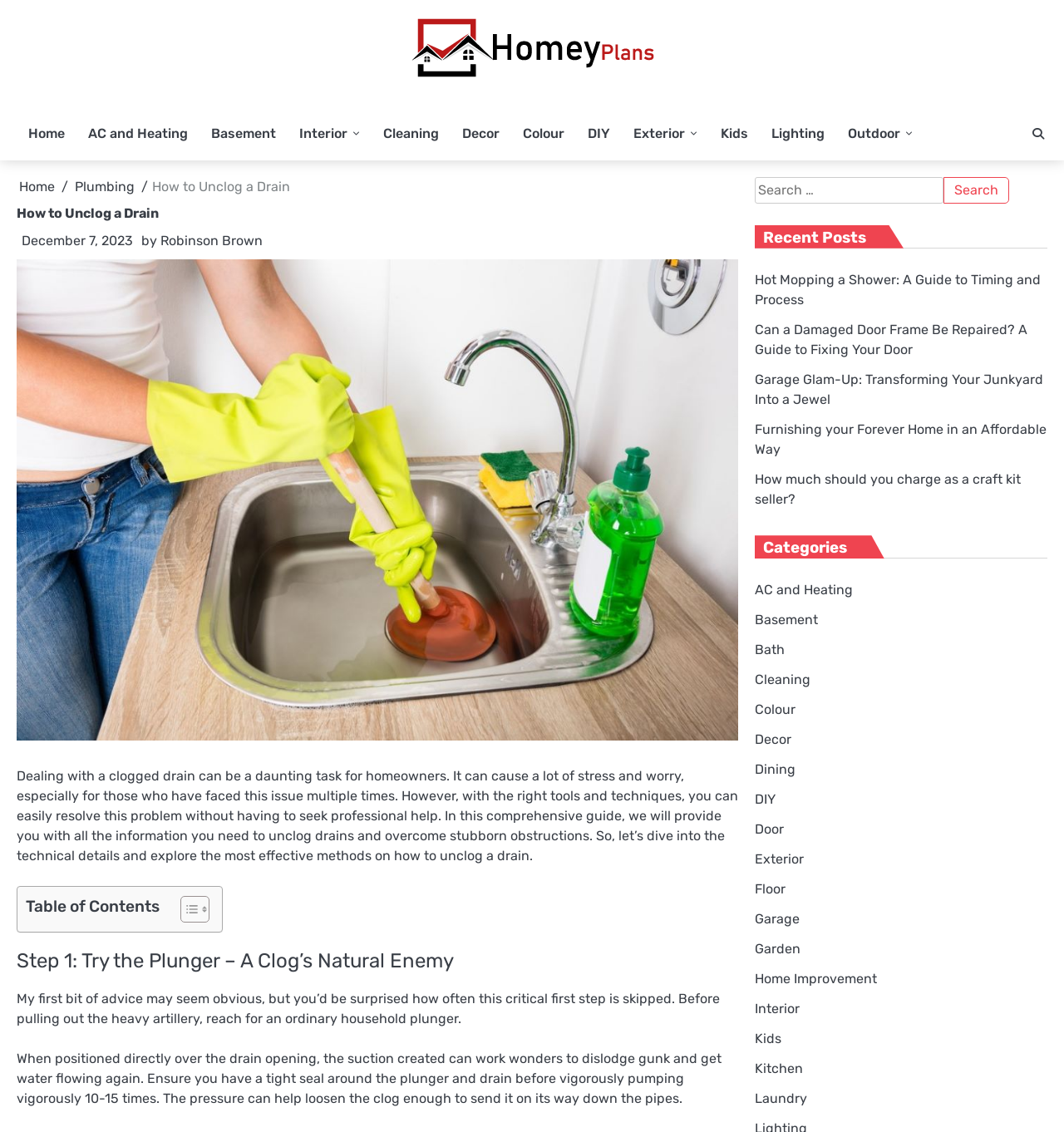What is the author of the article?
Observe the image and answer the question with a one-word or short phrase response.

Robinson Brown